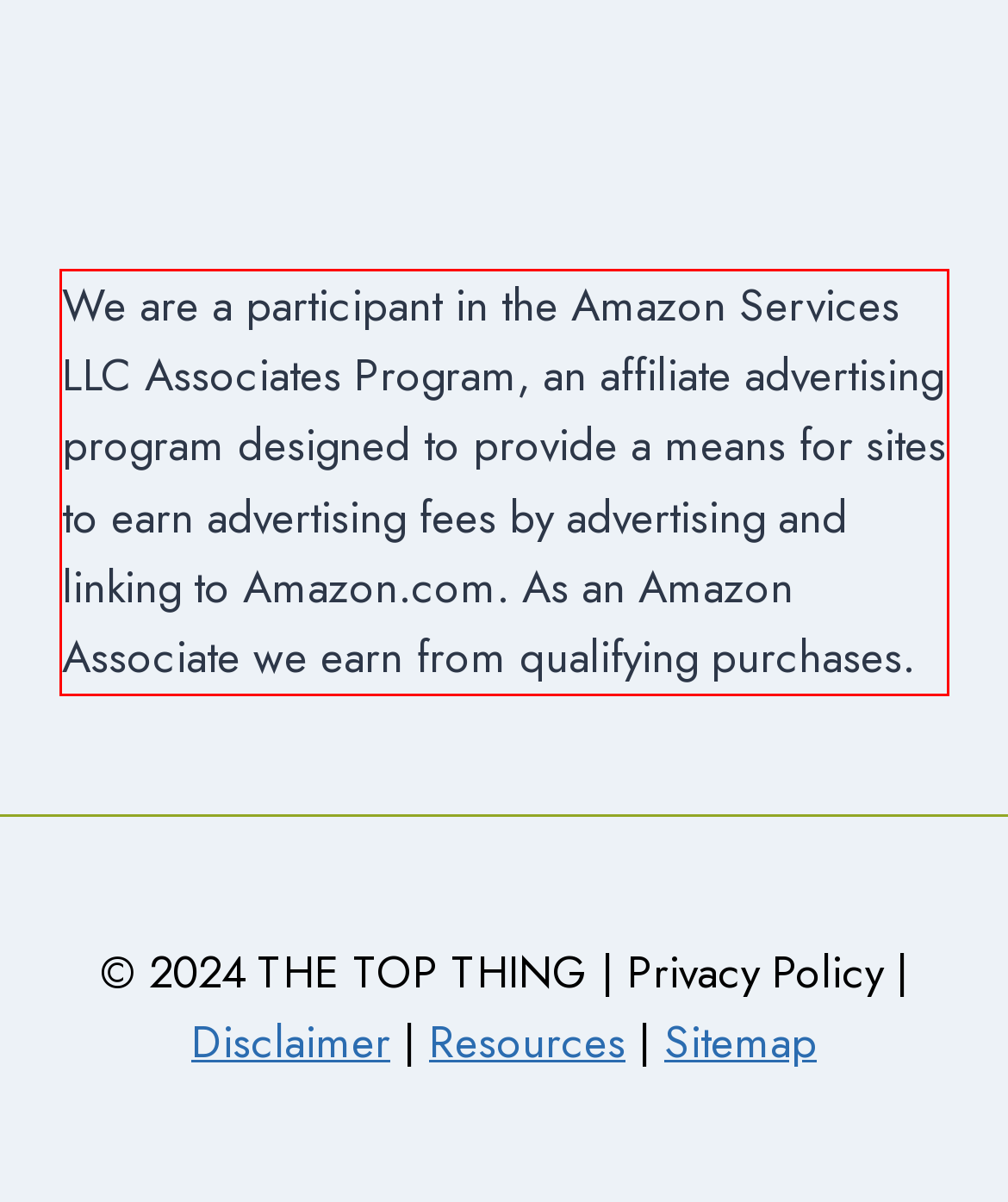Your task is to recognize and extract the text content from the UI element enclosed in the red bounding box on the webpage screenshot.

We are a participant in the Amazon Services LLC Associates Program, an affiliate advertising program designed to provide a means for sites to earn advertising fees by advertising and linking to Amazon.com. As an Amazon Associate we earn from qualifying purchases.